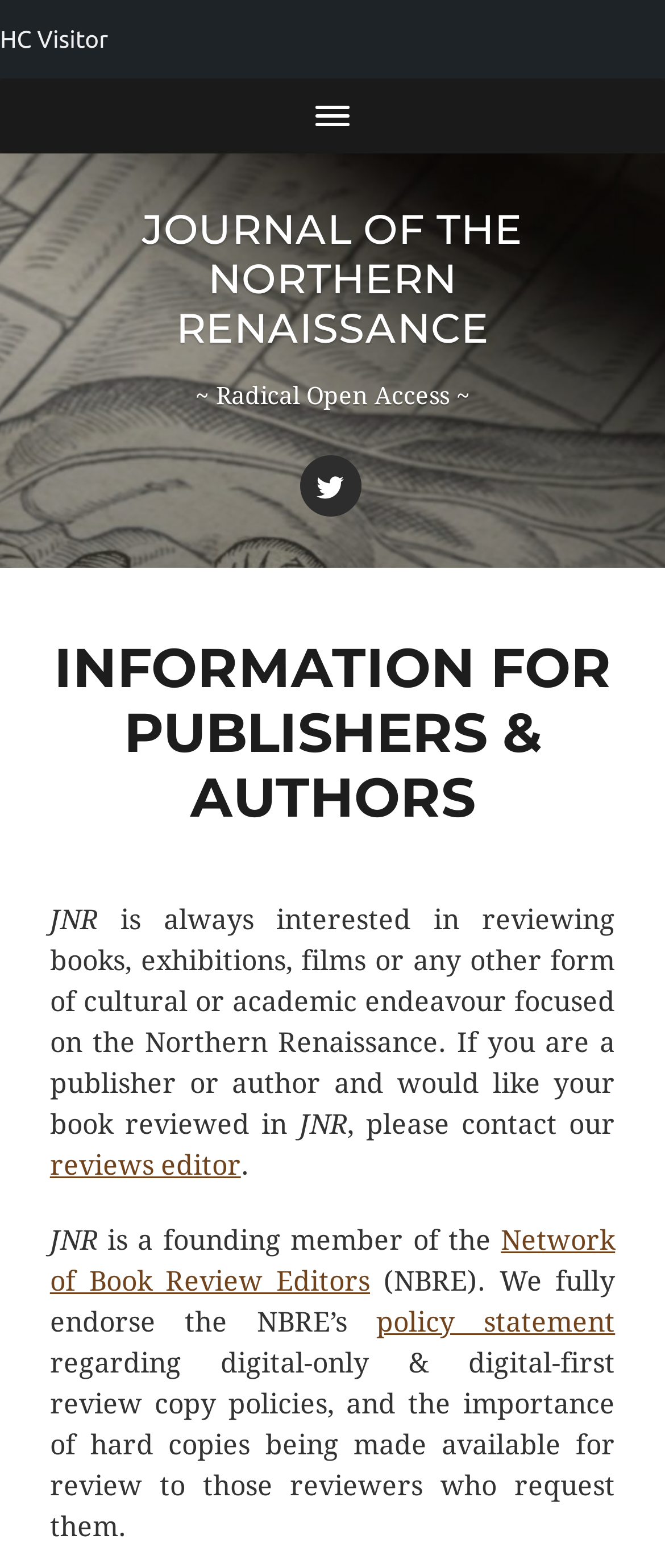Please analyze the image and provide a thorough answer to the question:
What is the focus of the journal?

The focus of the journal can be inferred from the text 'Information for publishers & authors – Journal of the Northern Renaissance' and the mention of 'Northern Renaissance' throughout the webpage.